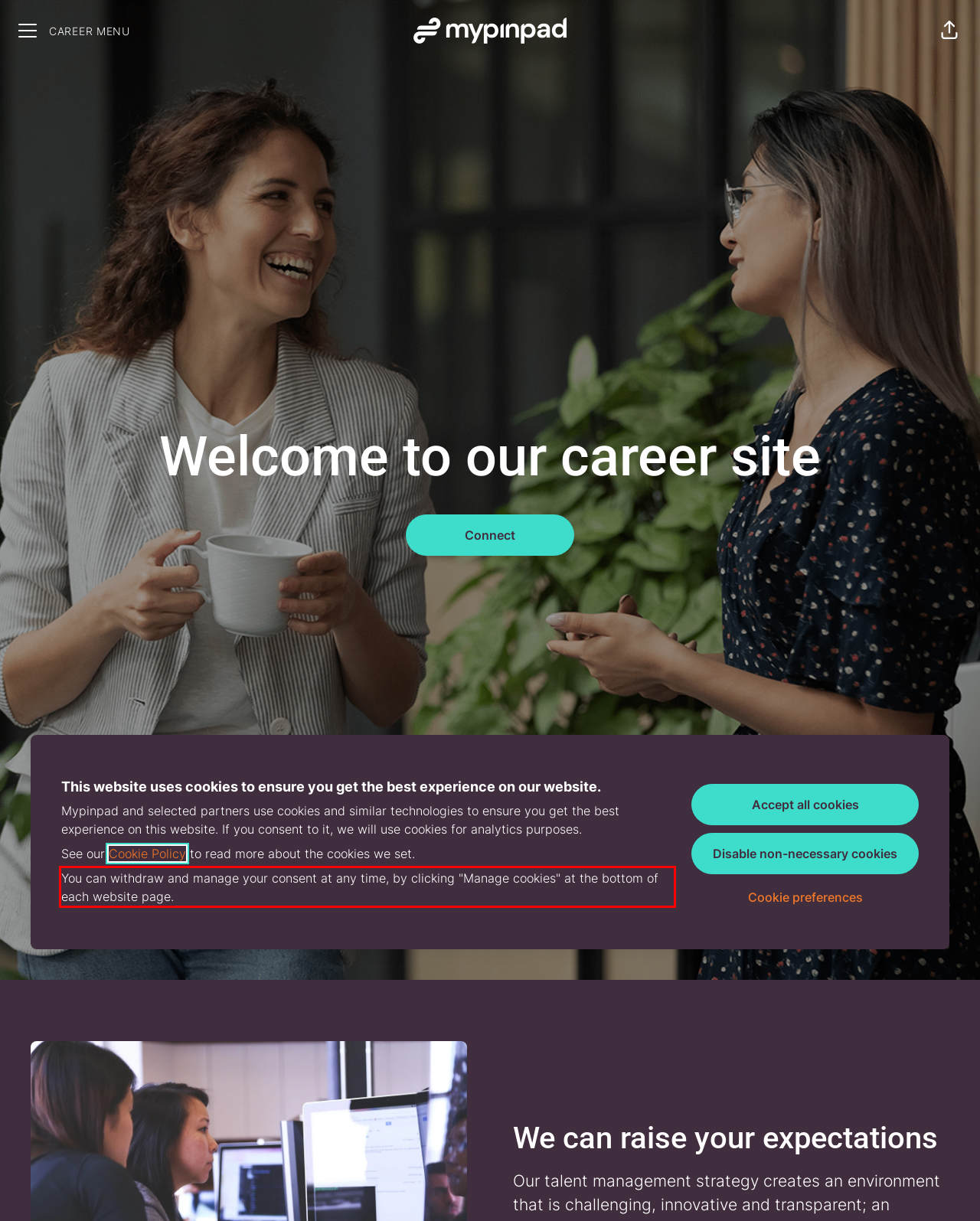Analyze the red bounding box in the provided webpage screenshot and generate the text content contained within.

You can withdraw and manage your consent at any time, by clicking "Manage cookies" at the bottom of each website page.